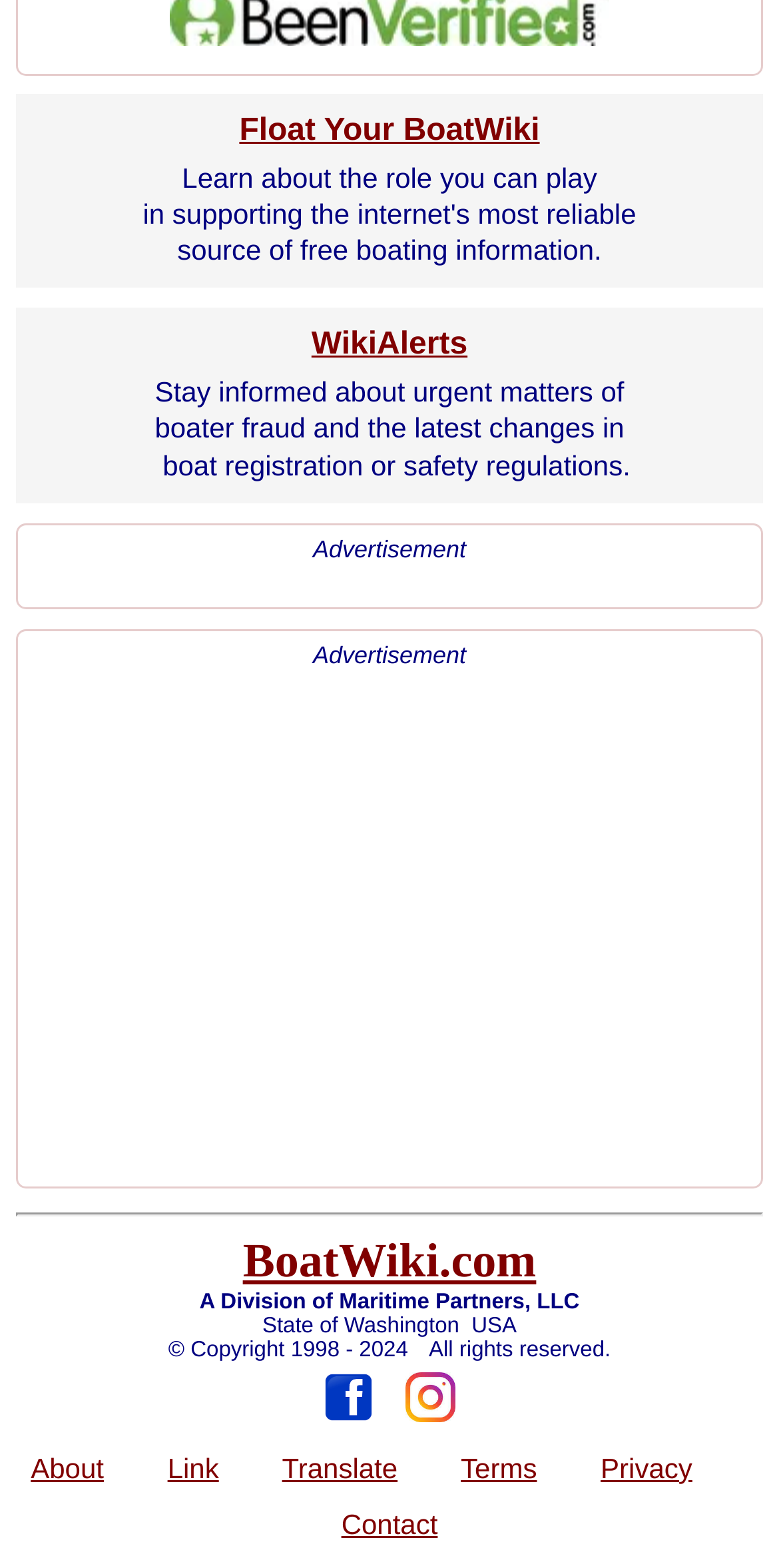Determine the bounding box coordinates of the element that should be clicked to execute the following command: "Go to BoatWiki.com".

[0.312, 0.788, 0.688, 0.821]